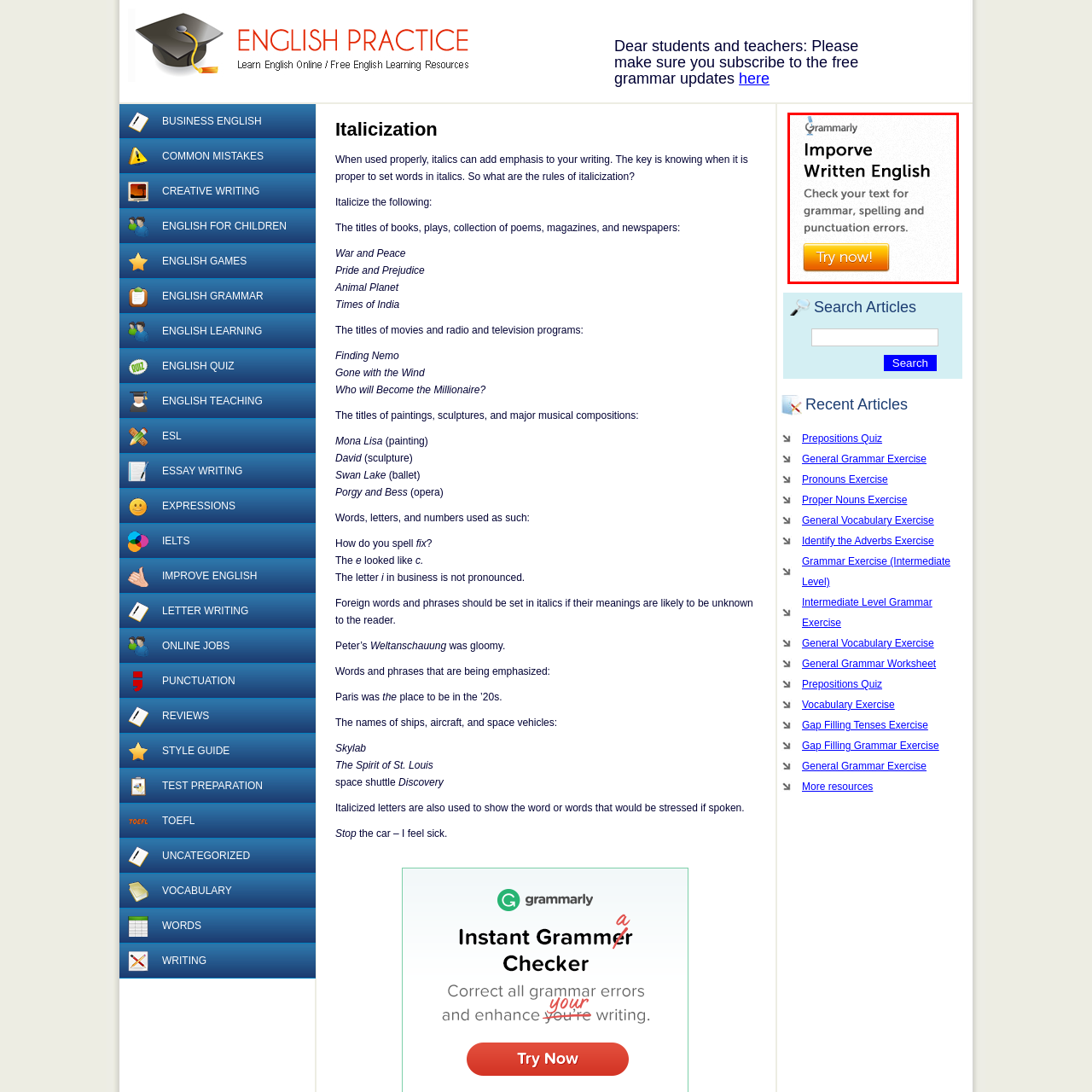Describe in detail what is depicted in the image enclosed by the red lines.

The image features a promotional banner for Grammarly, focusing on enhancing written English skills. The prominent text states "Improve Written English," inviting users to refine their writing. Below, it encourages users to "Check your text for grammar, spelling, and punctuation errors," highlighting the tool's functionality. An eye-catching orange button labeled "Try now!" provides a clear call to action, enticing viewers to engage with the service. The overall design aims to attract those looking to strengthen their writing capabilities through reliable software assistance.